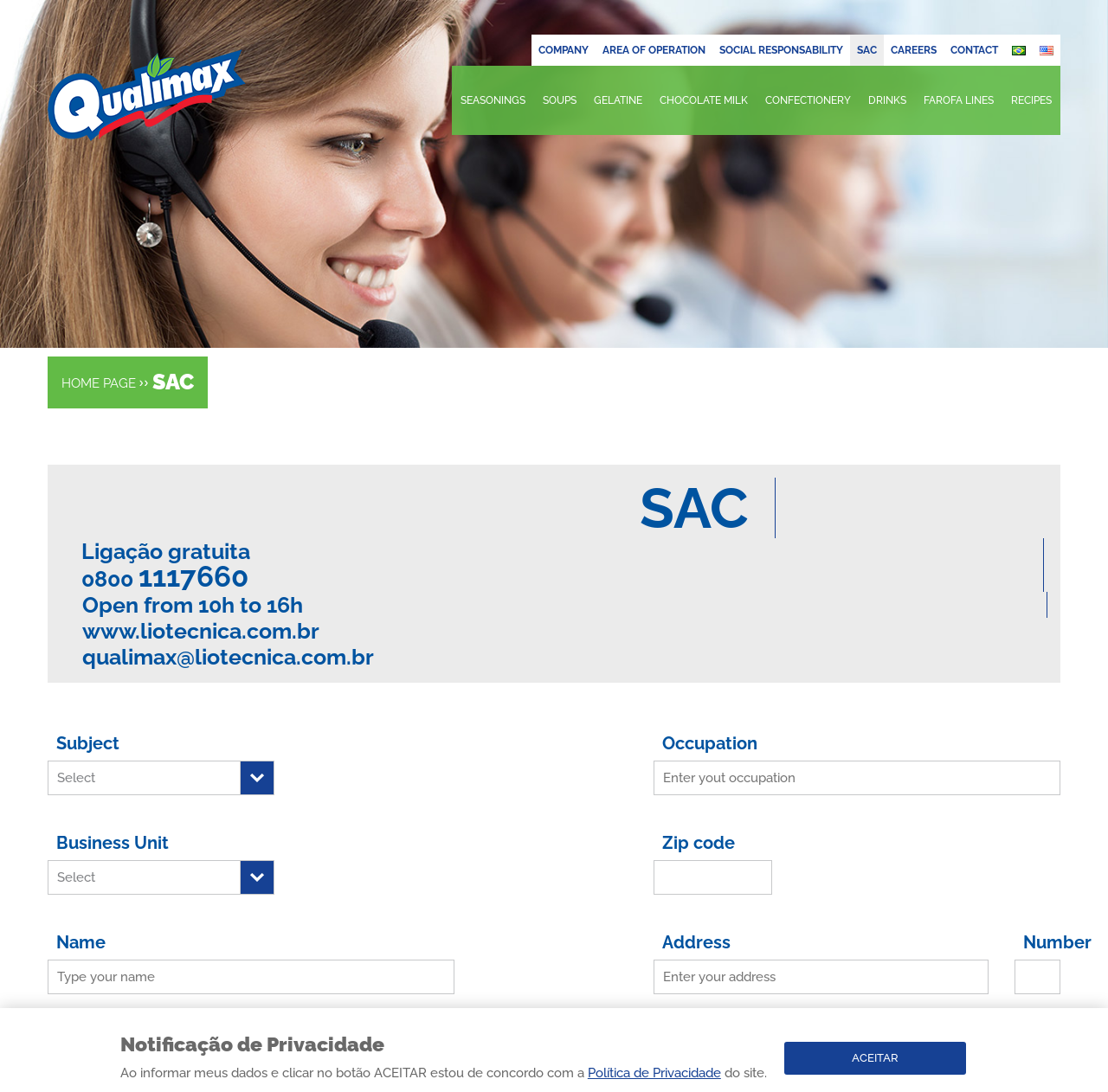Please find the bounding box for the UI component described as follows: "Area of Operation".

[0.538, 0.032, 0.643, 0.06]